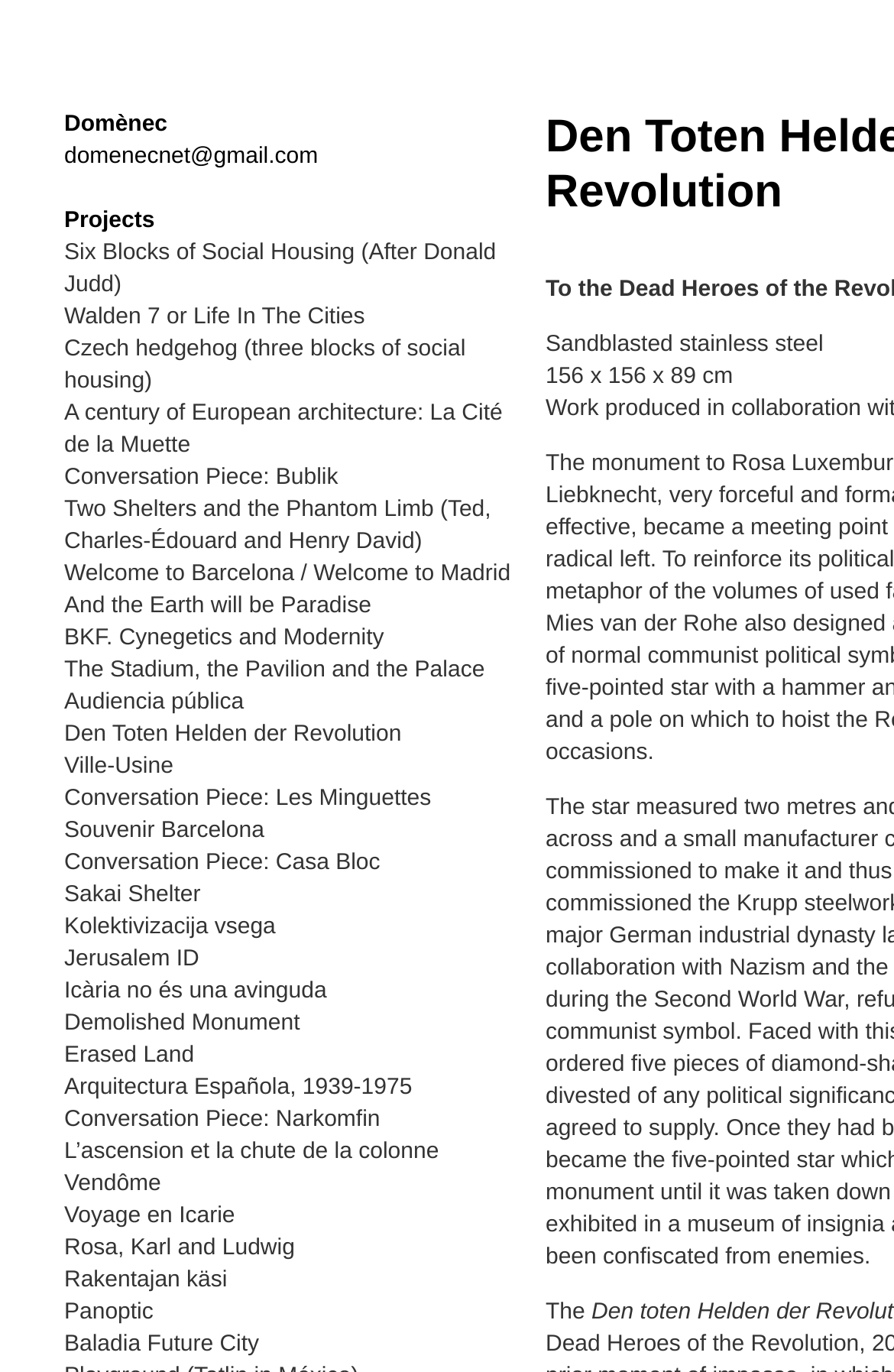Using the provided element description, identify the bounding box coordinates as (top-left x, top-left y, bottom-right x, bottom-right y). Ensure all values are between 0 and 1. Description: Entry

None